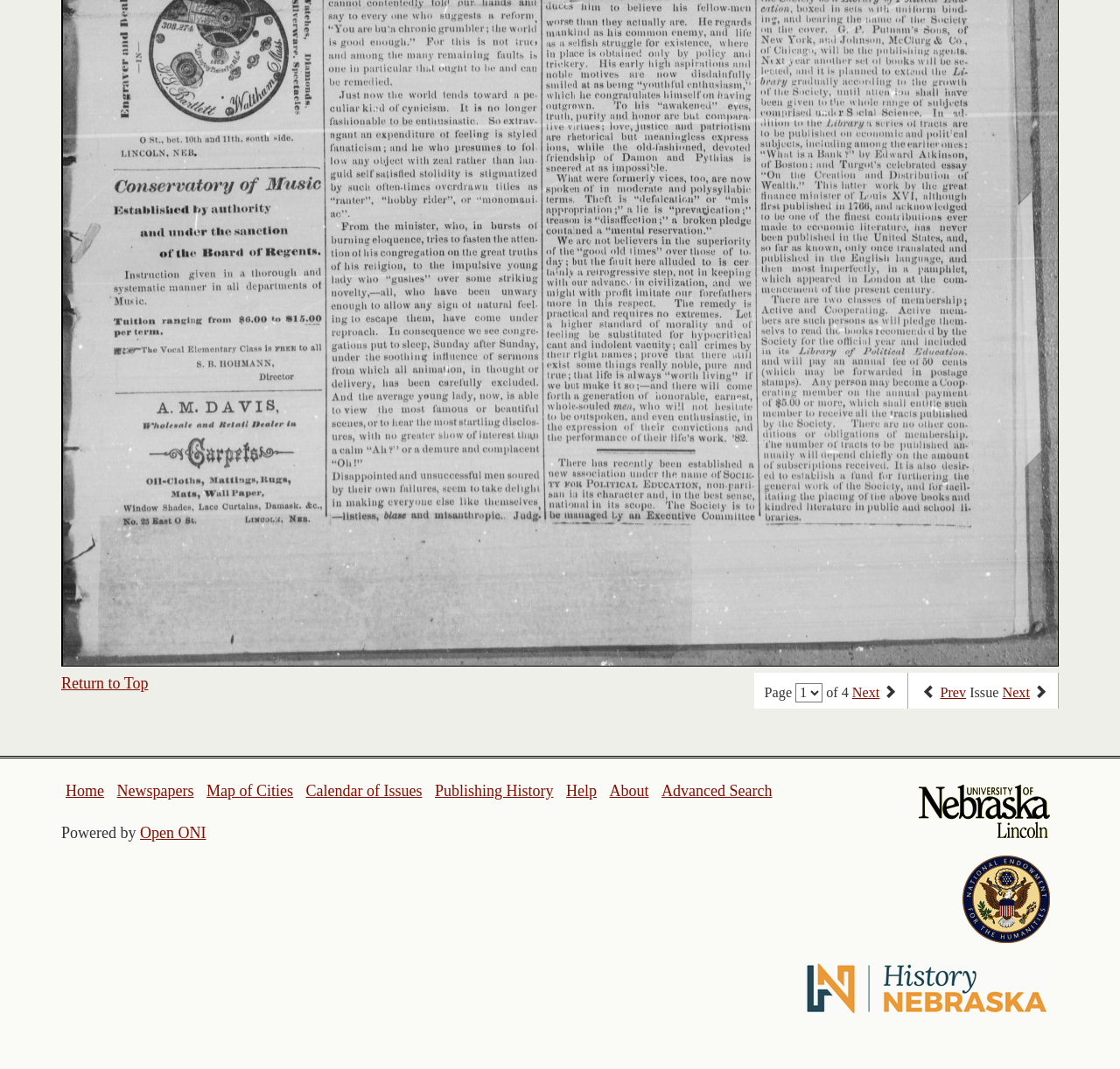What is the purpose of the 'Advanced Search' link?
Please provide a single word or phrase as your answer based on the screenshot.

To perform advanced searches